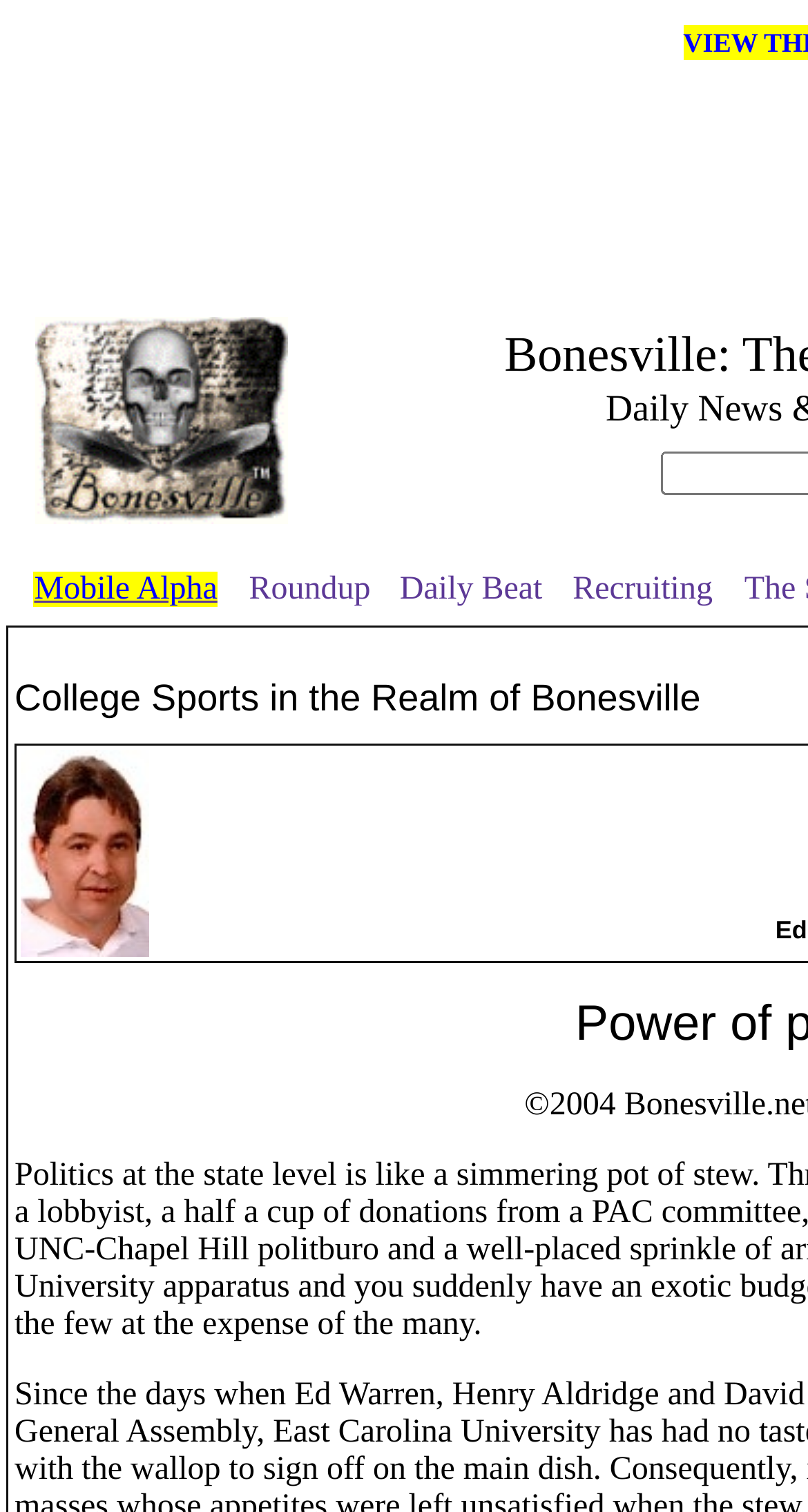What is the purpose of the gridcell?
Look at the image and respond with a one-word or short phrase answer.

To email Danny Whitford